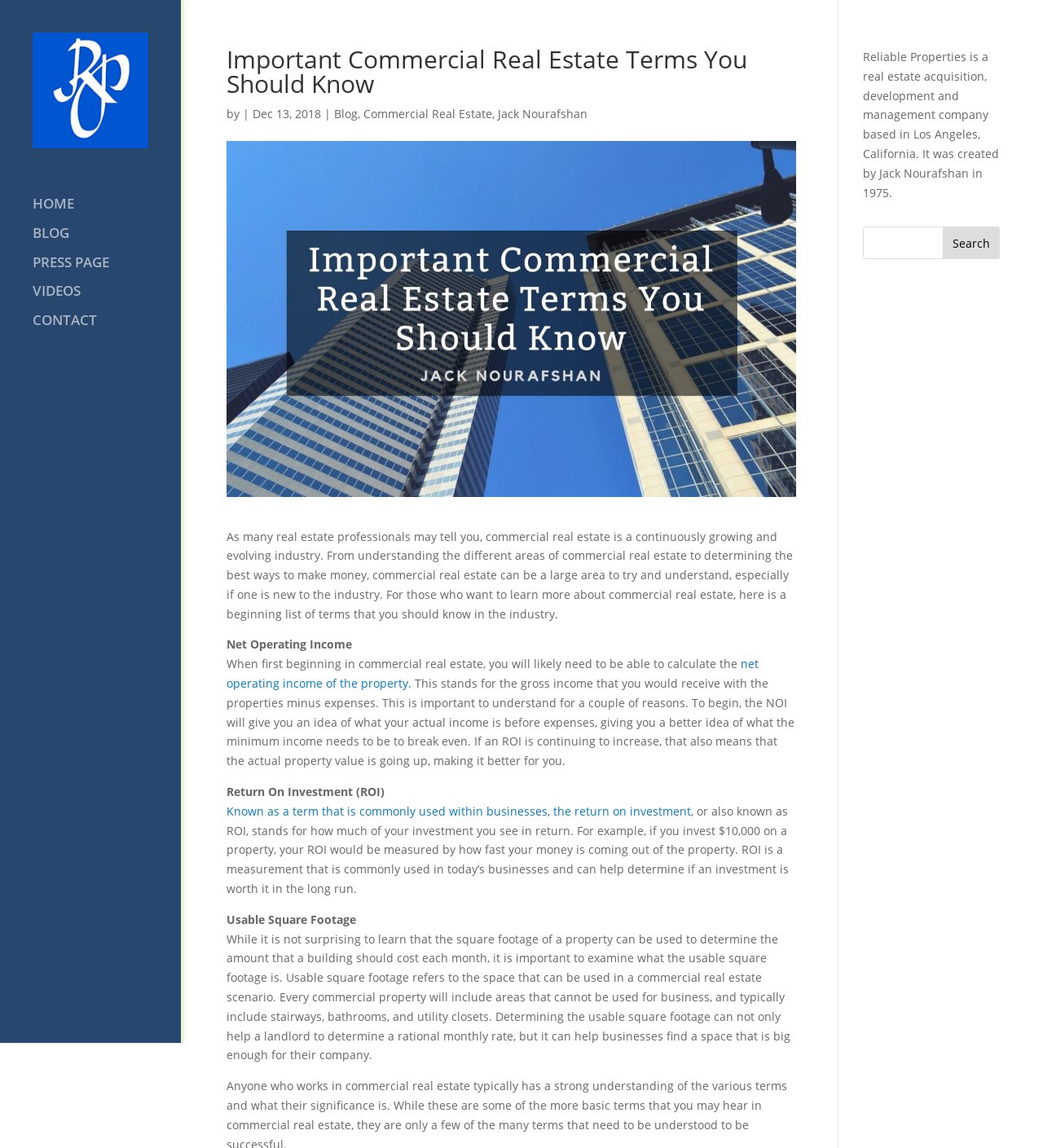What is the purpose of calculating Net Operating Income?
From the screenshot, supply a one-word or short-phrase answer.

To know actual income before expenses